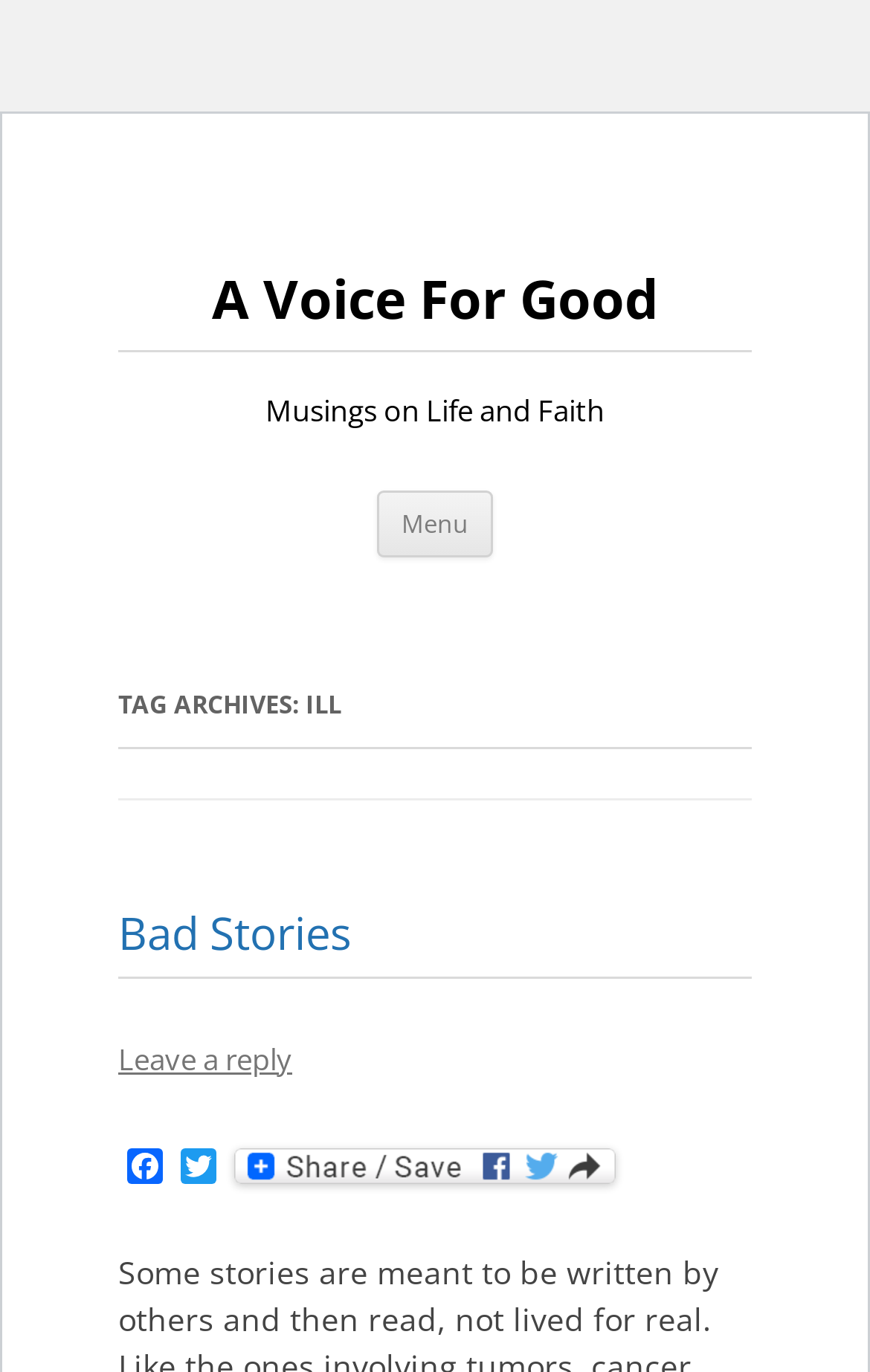Determine the webpage's heading and output its text content.

A Voice For Good